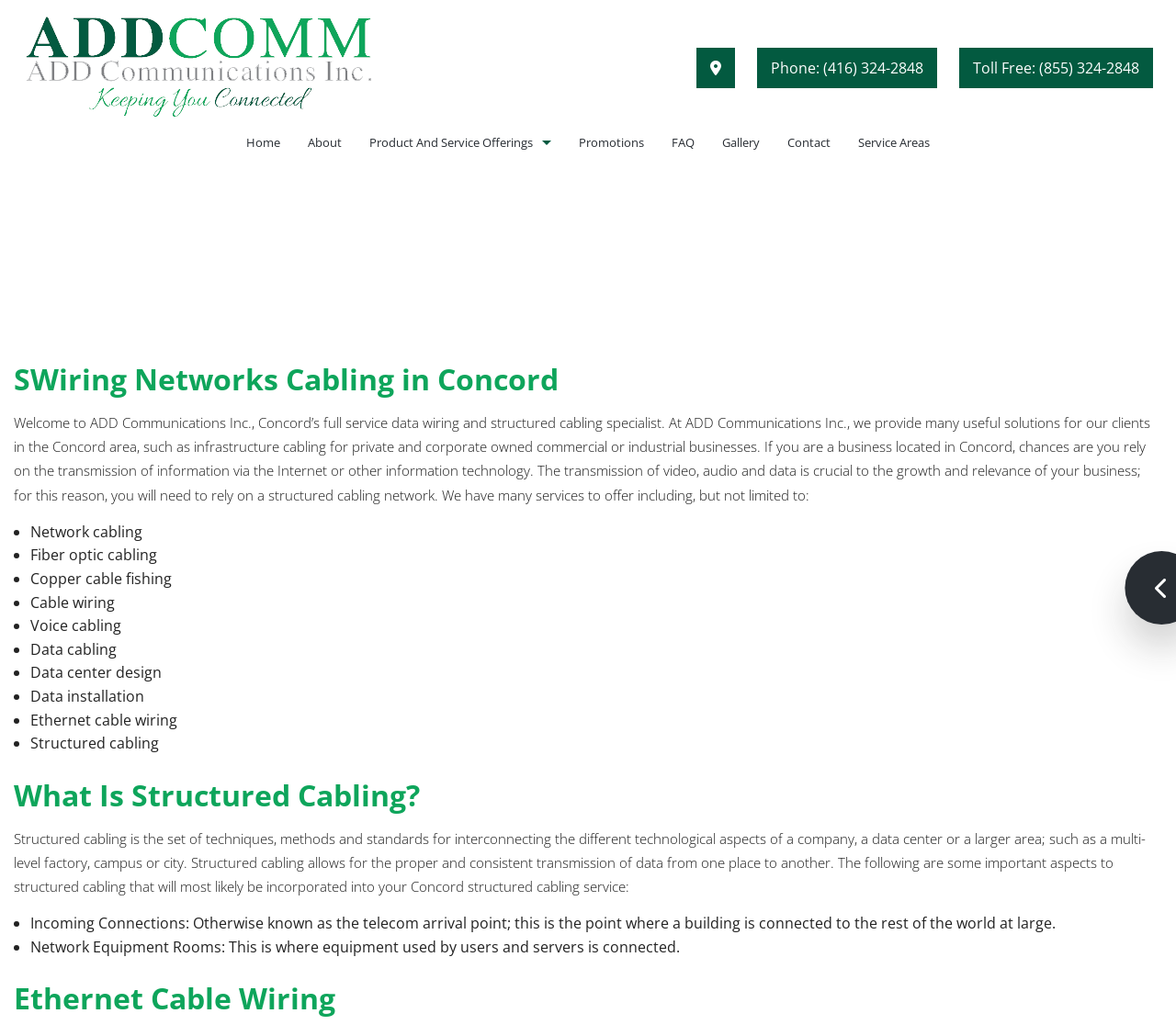What is the purpose of structured cabling?
Respond to the question with a single word or phrase according to the image.

Proper transmission of data